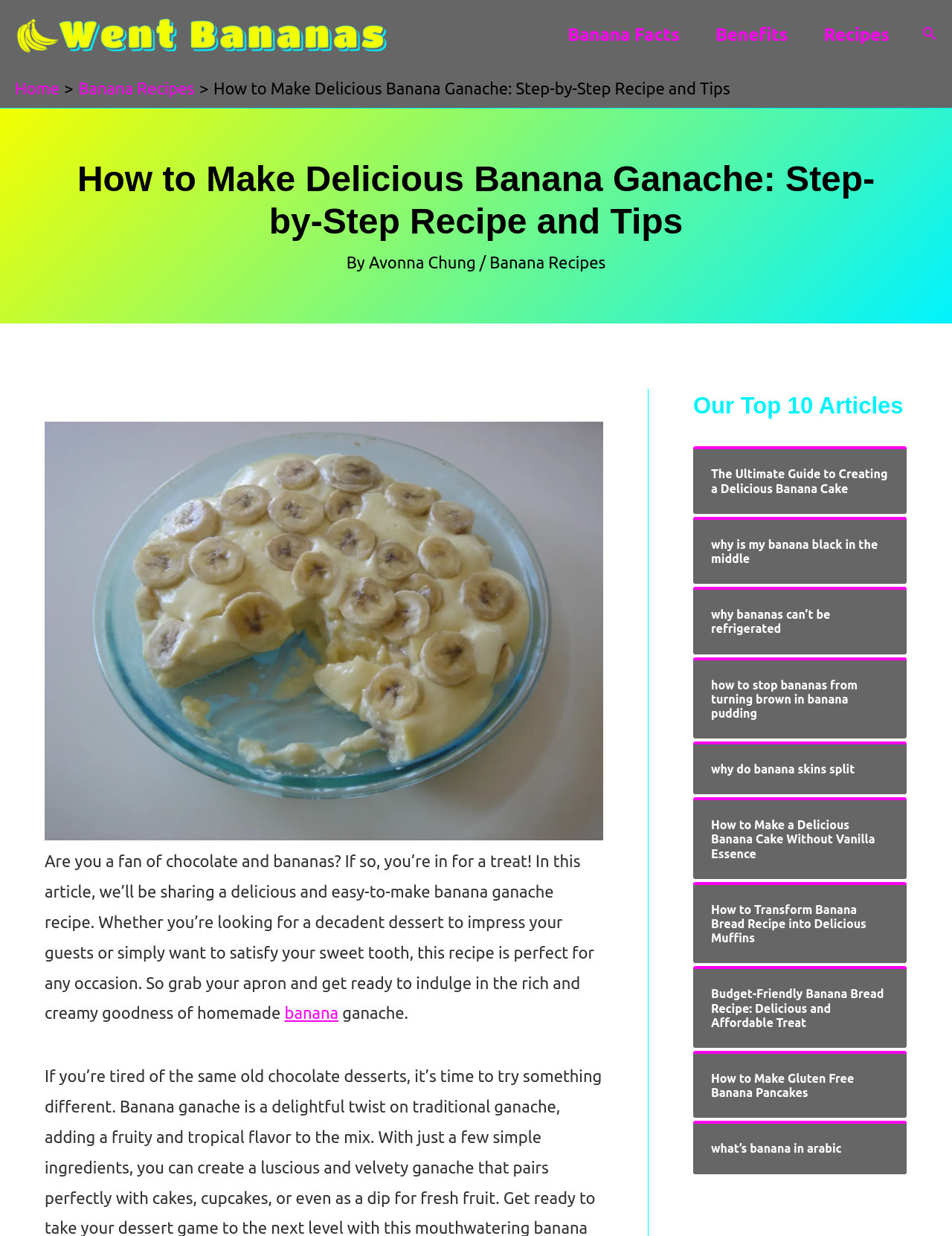How many related articles are listed at the bottom of the webpage?
Please provide a comprehensive answer based on the visual information in the image.

At the bottom of the webpage, there is a section titled 'Our Top 10 Articles', which lists 10 related articles about bananas, including recipes, tips, and fun facts.